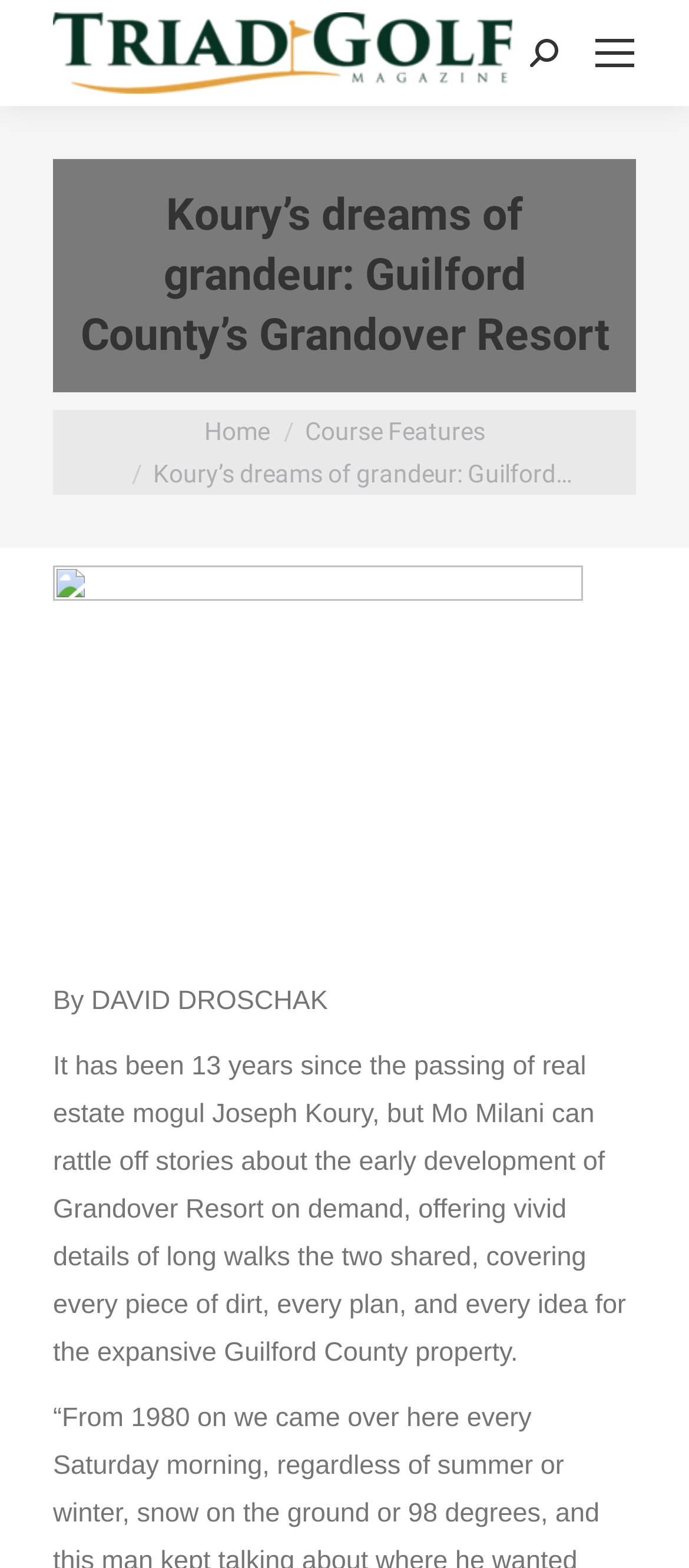Locate the bounding box of the UI element described by: "parent_node: Search:" in the given webpage screenshot.

[0.769, 0.025, 0.81, 0.043]